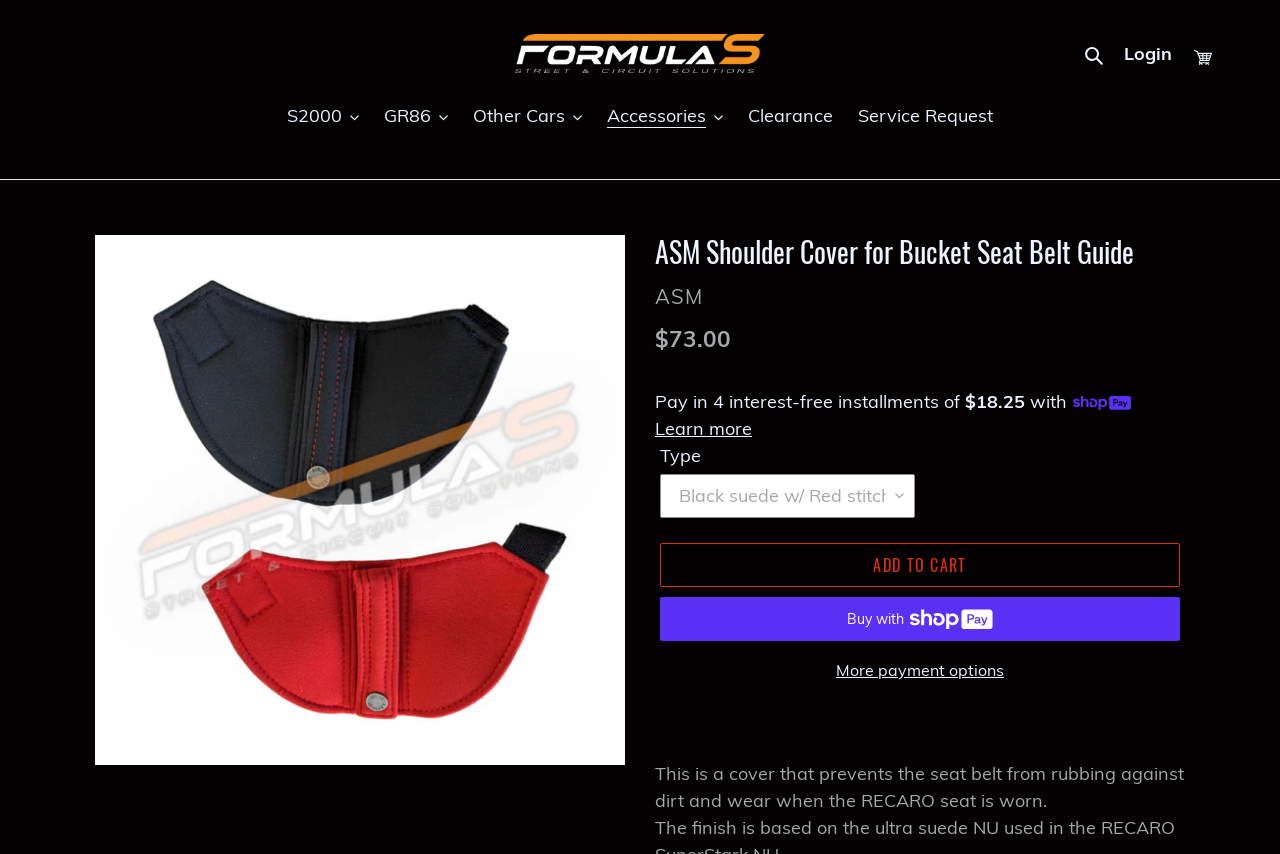Find the bounding box coordinates of the element I should click to carry out the following instruction: "Select S2000 as your car model".

[0.216, 0.12, 0.288, 0.155]